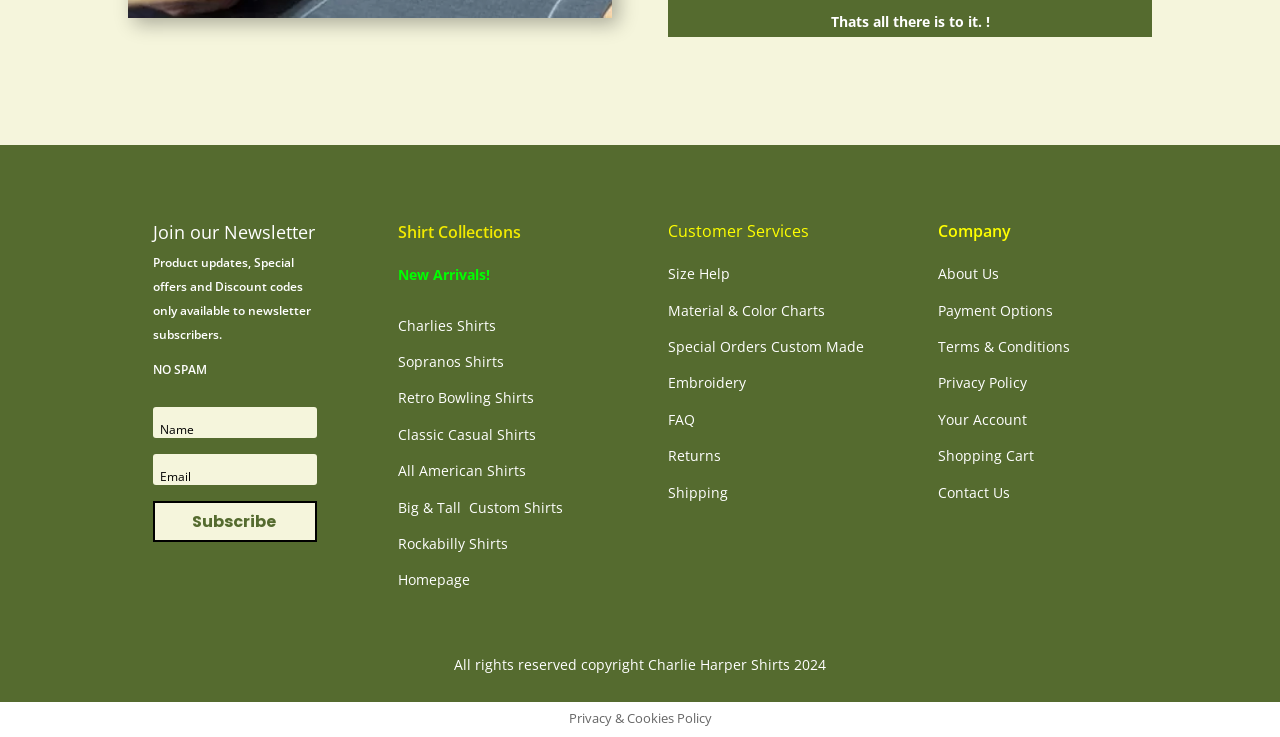Can you find the bounding box coordinates for the element that needs to be clicked to execute this instruction: "View New Arrivals"? The coordinates should be given as four float numbers between 0 and 1, i.e., [left, top, right, bottom].

[0.311, 0.36, 0.38, 0.386]